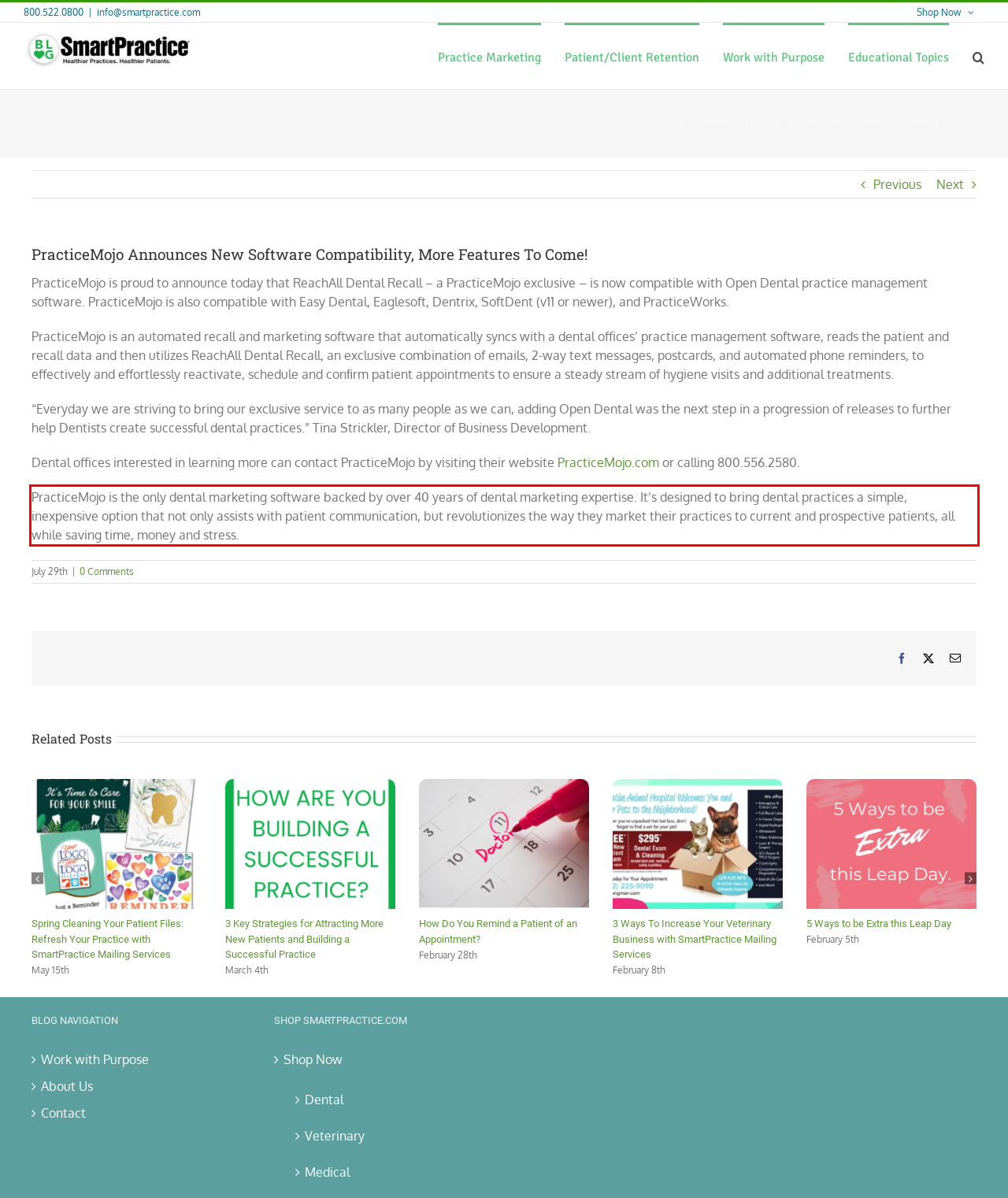Inspect the webpage screenshot that has a red bounding box and use OCR technology to read and display the text inside the red bounding box.

PracticeMojo is the only dental marketing software backed by over 40 years of dental marketing expertise. It’s designed to bring dental practices a simple, inexpensive option that not only assists with patient communication, but revolutionizes the way they market their practices to current and prospective patients, all while saving time, money and stress.